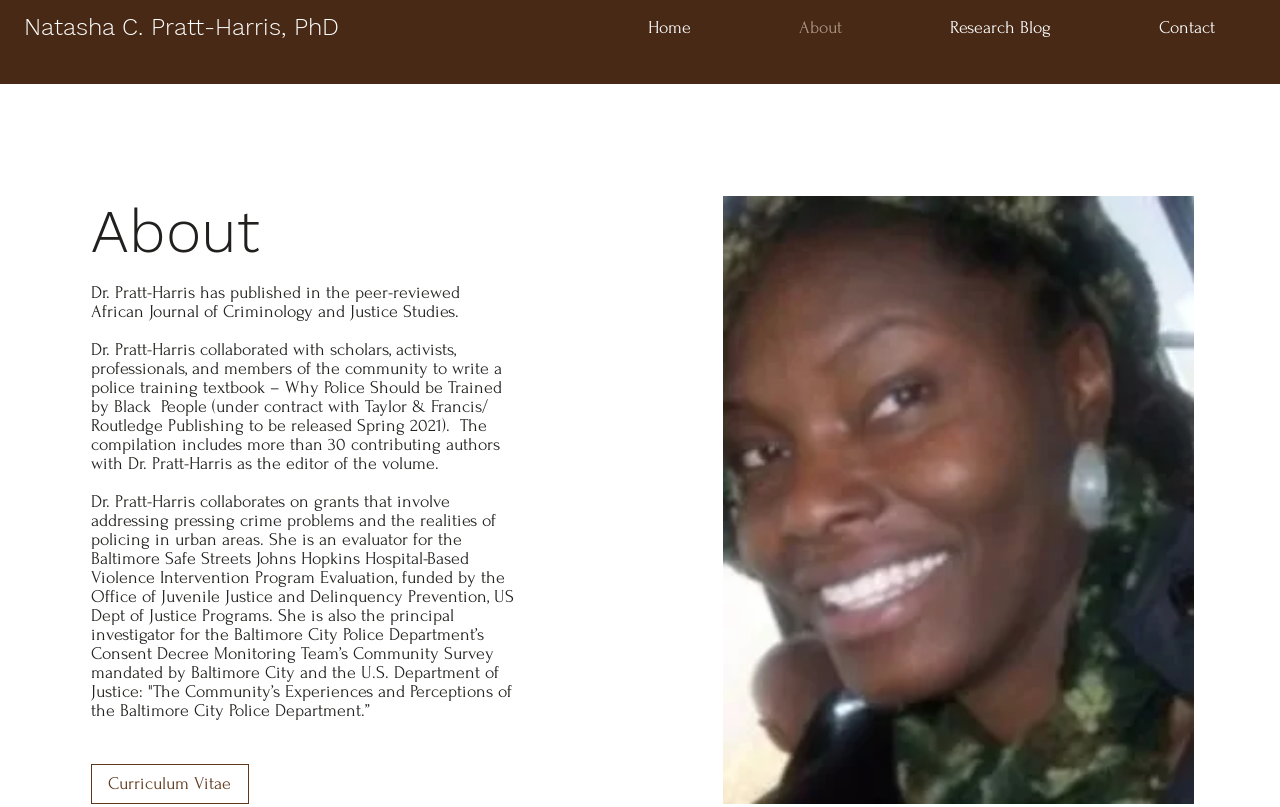What is the name of the person described on this webpage?
With the help of the image, please provide a detailed response to the question.

I determined the answer by looking at the link element with the text 'Natasha C. Pratt-Harris, PhD', which suggests that the webpage is about this person.